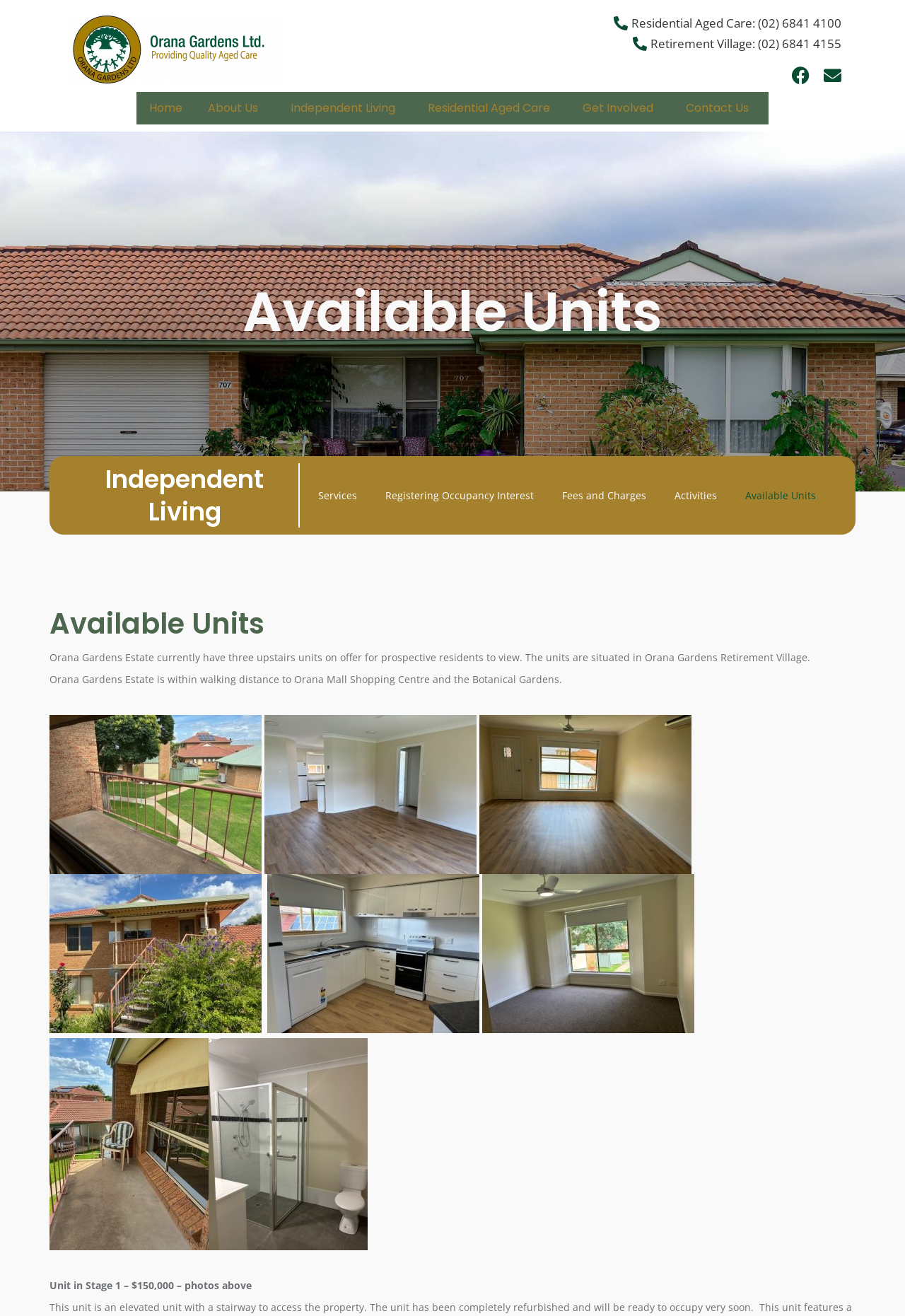What is near Orana Gardens Estate?
Please elaborate on the answer to the question with detailed information.

The webpage states that 'Orana Gardens Estate is within walking distance to Orana Mall Shopping Centre and the Botanical Gardens.' This indicates that these two locations are near Orana Gardens Estate.